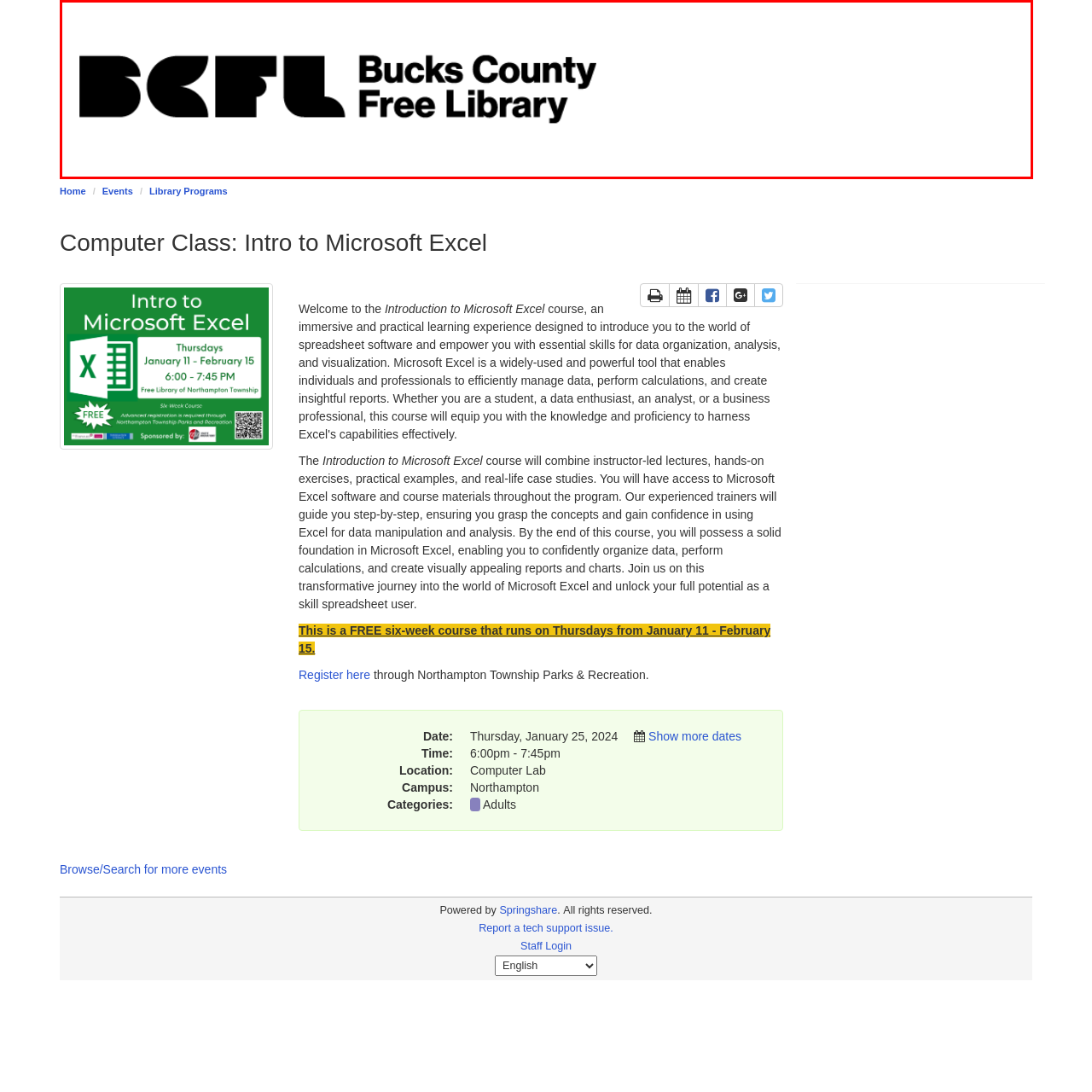Describe in detail the visual elements within the red-lined box.

The image prominently features the logo of the Bucks County Free Library (BCFL). The design showcases a modern and minimalist aesthetic, with the text "Bucks County Free Library" presented in a bold sans-serif typeface. The abbreviation "BCFL" is displayed alongside a distinctive graphic element that adds a visual focal point to the logo. Set against a clean white background, the logo symbolizes the library’s commitment to providing accessible library services and community programs. This logo likely represents the institution's identity in promotional materials, emphasizing its role as a vital resource for residents seeking educational and recreational opportunities.